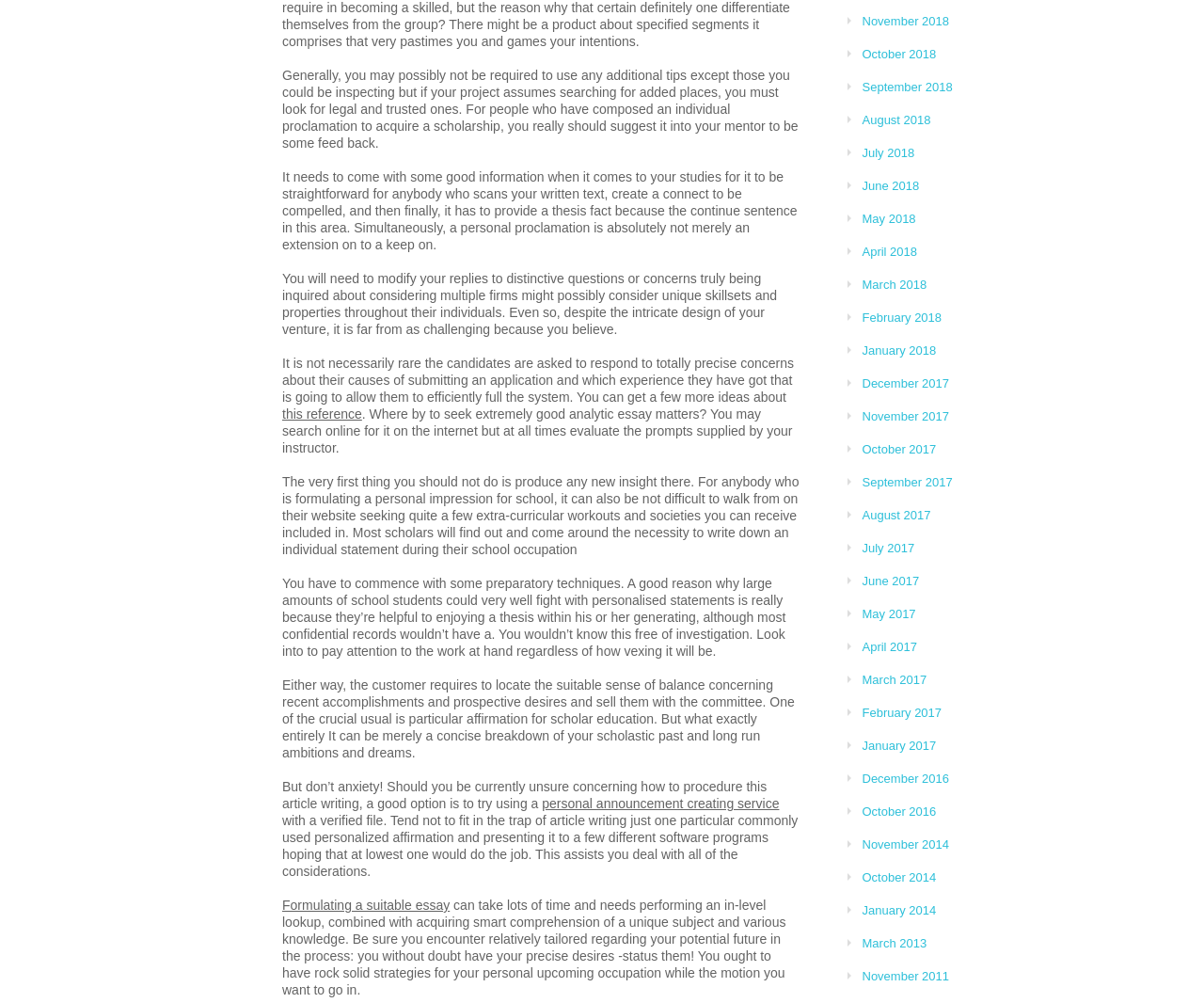Locate the UI element that matches the description December 2017 in the webpage screenshot. Return the bounding box coordinates in the format (top-left x, top-left y, bottom-right x, bottom-right y), with values ranging from 0 to 1.

[0.716, 0.375, 0.788, 0.389]